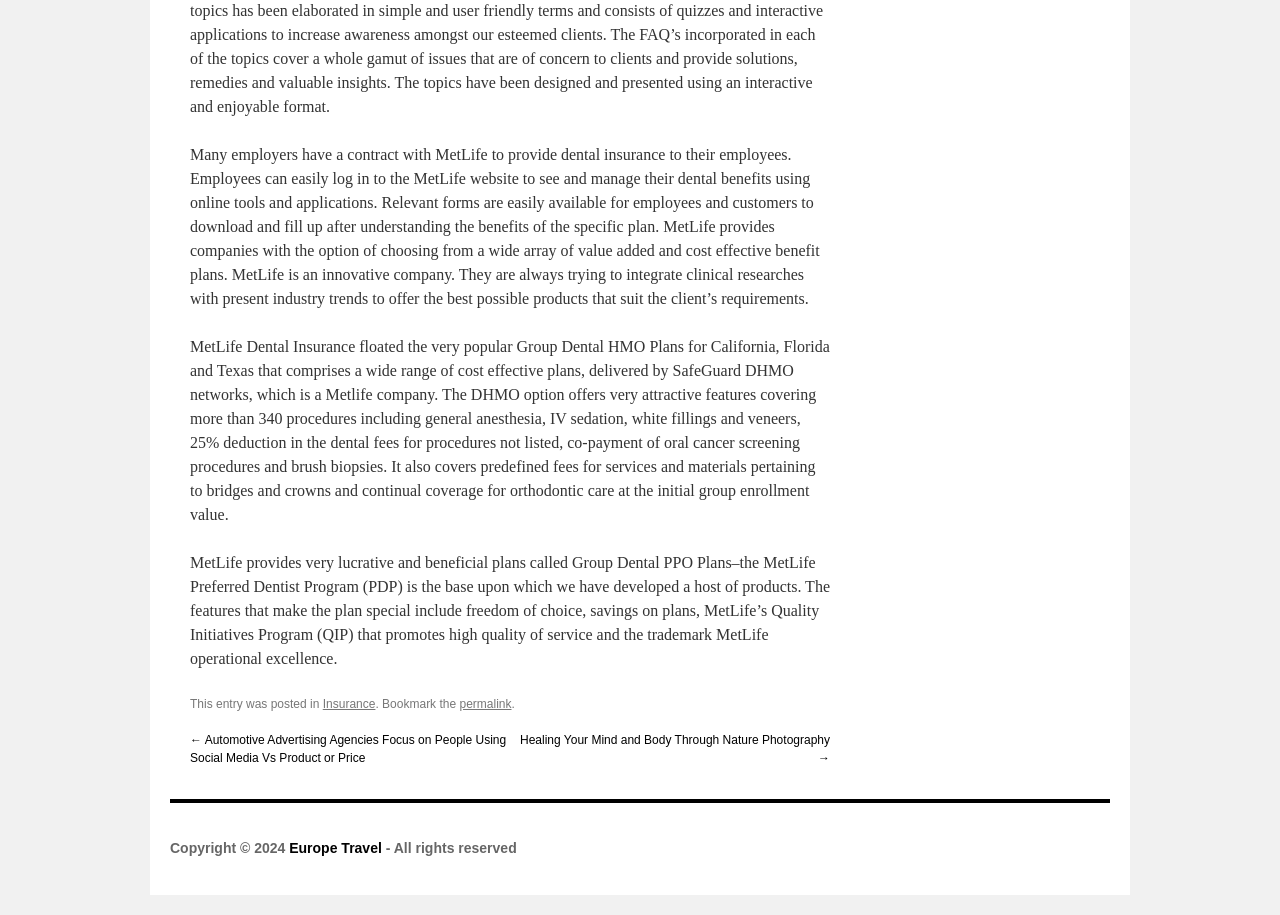Extract the bounding box of the UI element described as: "Europe Travel".

[0.226, 0.918, 0.298, 0.935]